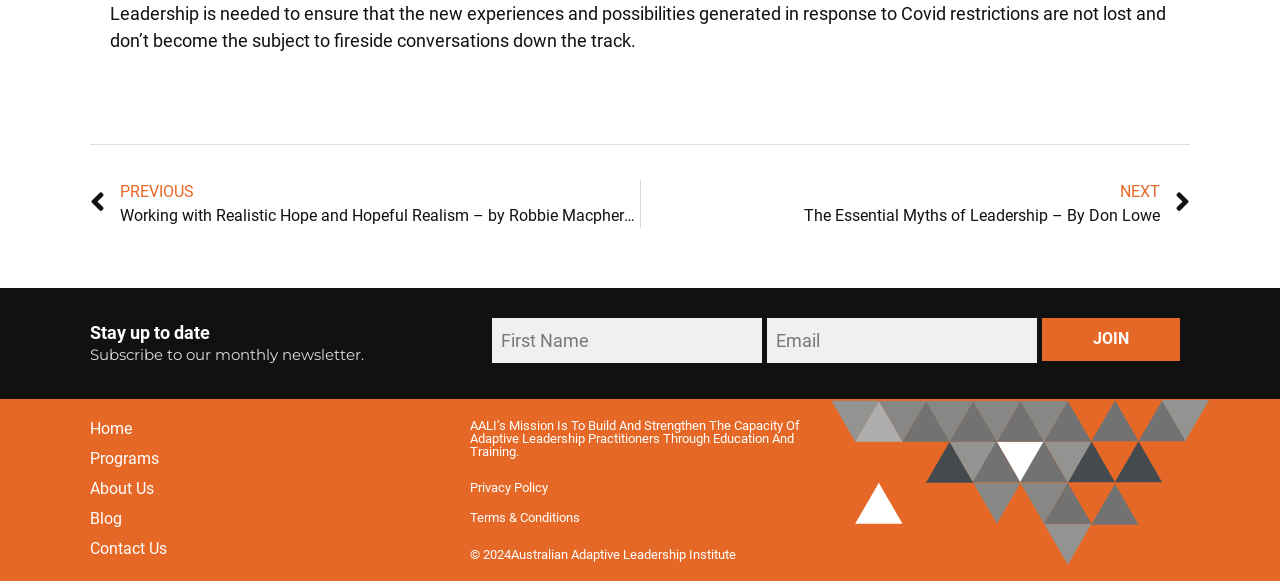What is the mission of the organization?
Analyze the screenshot and provide a detailed answer to the question.

The heading on the webpage states that the organization's mission is 'To build and strengthen the capacity of adaptive leadership practitioners through education and training', indicating that the organization's mission is to support the development of adaptive leadership.